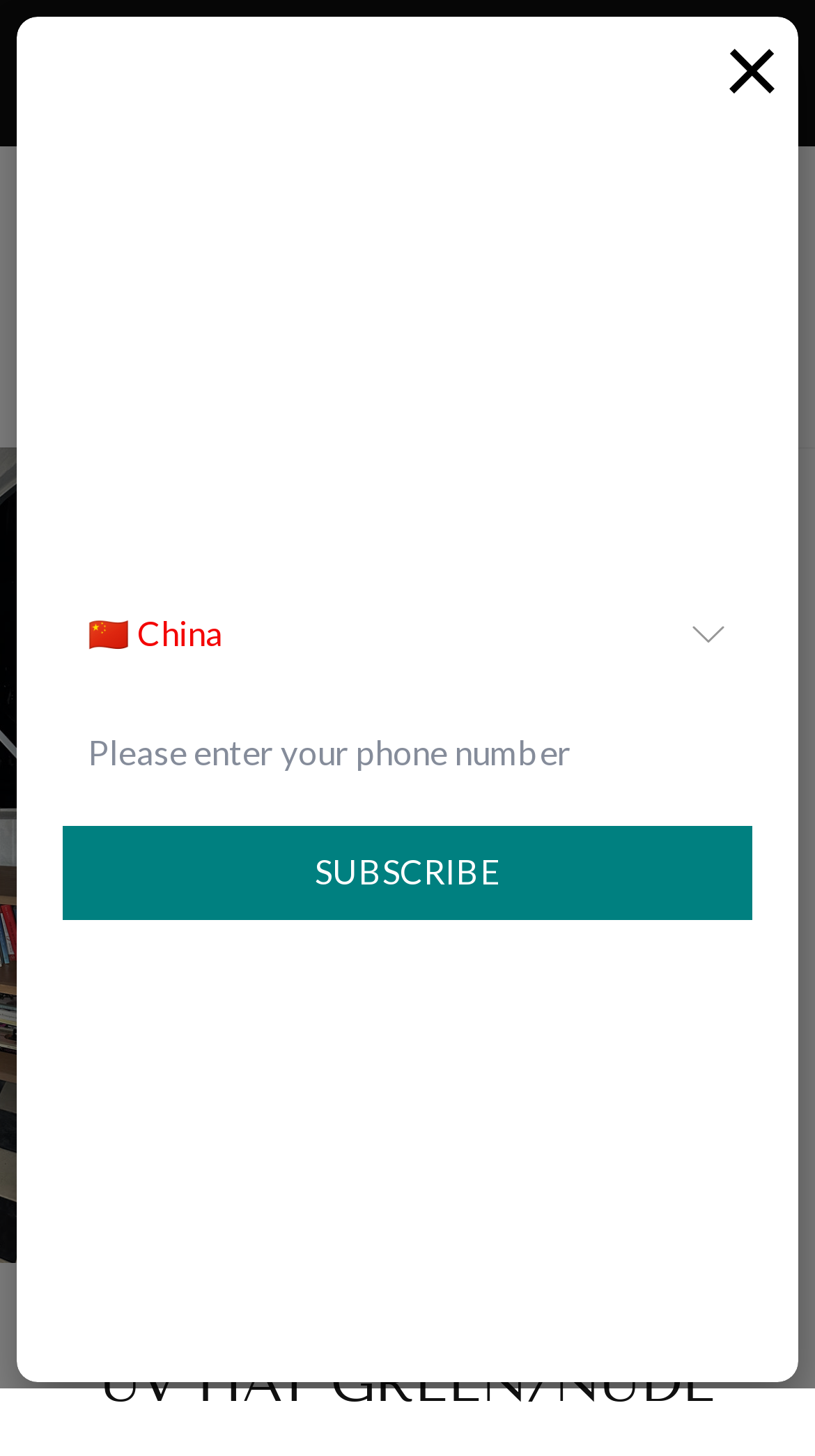From the webpage screenshot, identify the region described by Cart. Provide the bounding box coordinates as (top-left x, top-left y, bottom-right x, bottom-right y), with each value being a floating point number between 0 and 1.

[0.888, 0.172, 0.976, 0.236]